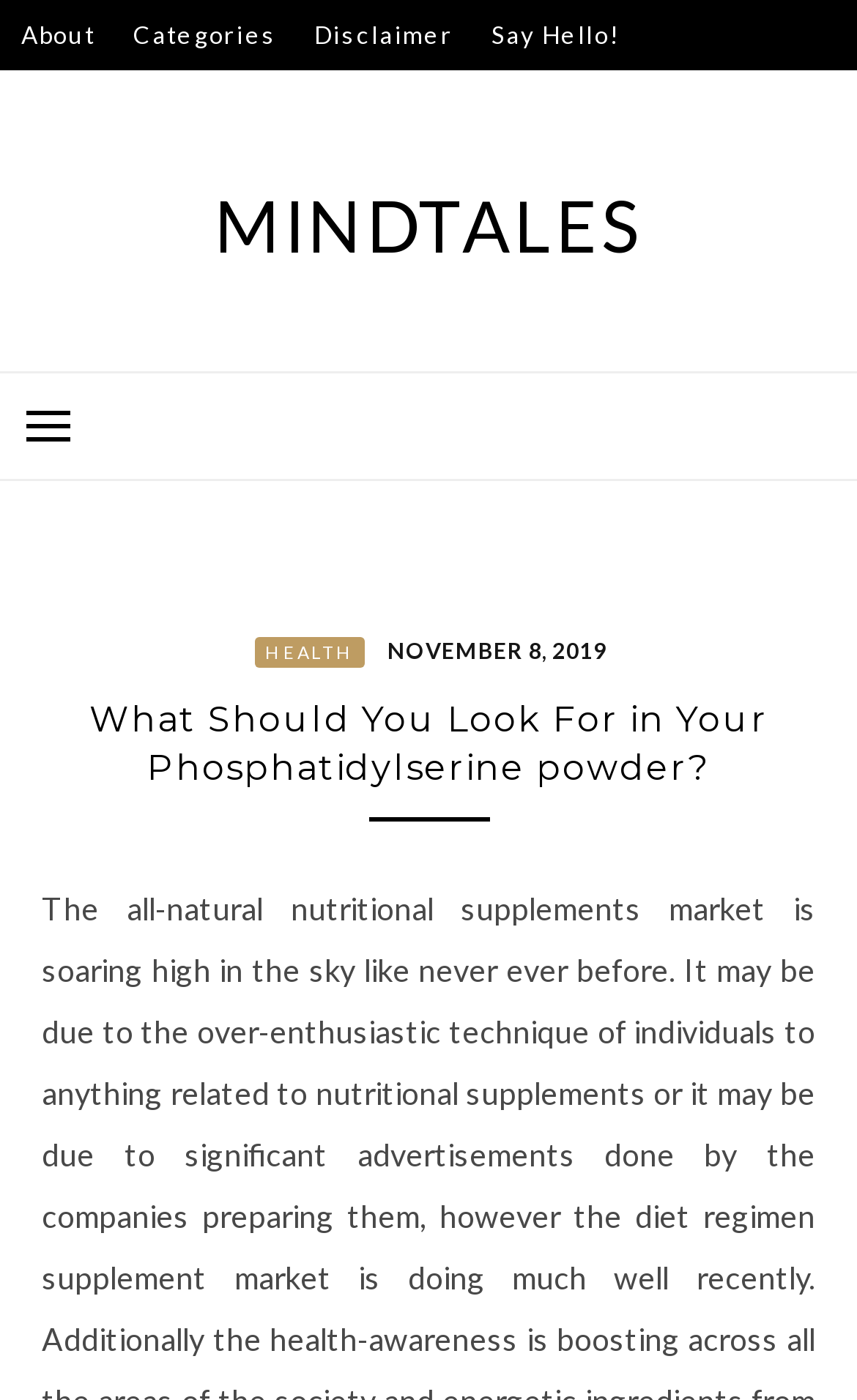Provide a one-word or short-phrase response to the question:
What is the name of the website?

MindTales